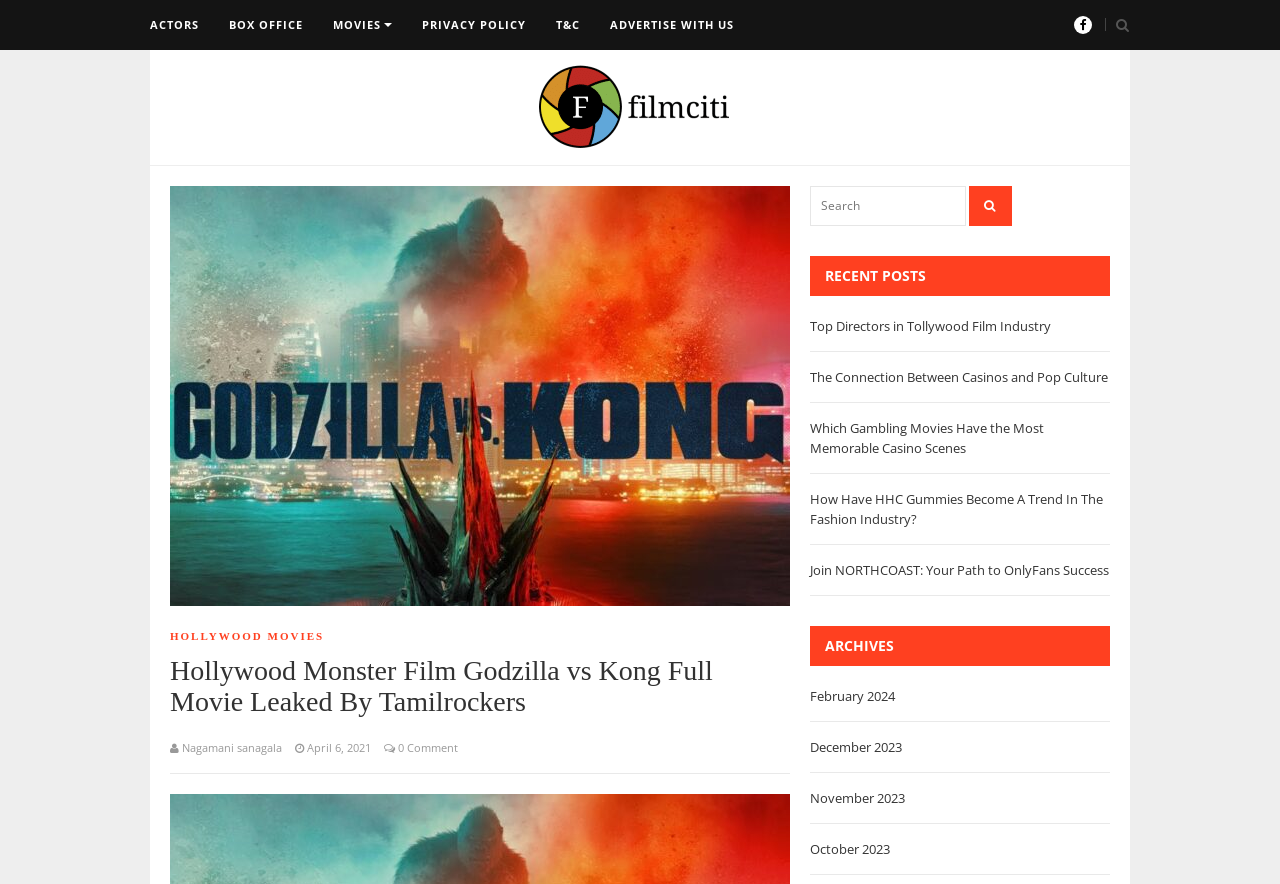Determine the bounding box coordinates of the region that needs to be clicked to achieve the task: "Search for a movie".

[0.633, 0.21, 0.867, 0.256]